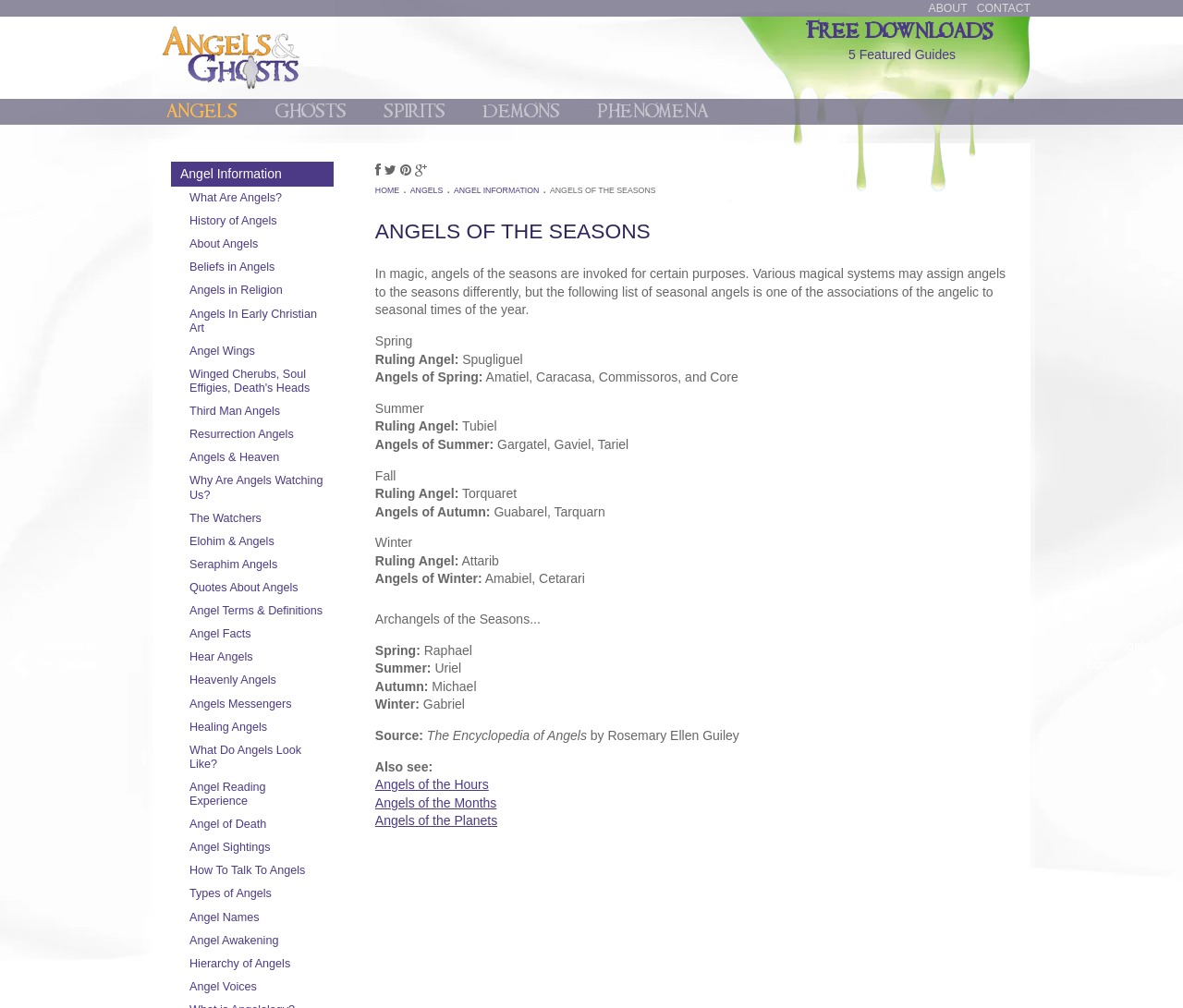Provide a single word or phrase to answer the given question: 
What is the name of the ruling angel of Summer?

Tubiel